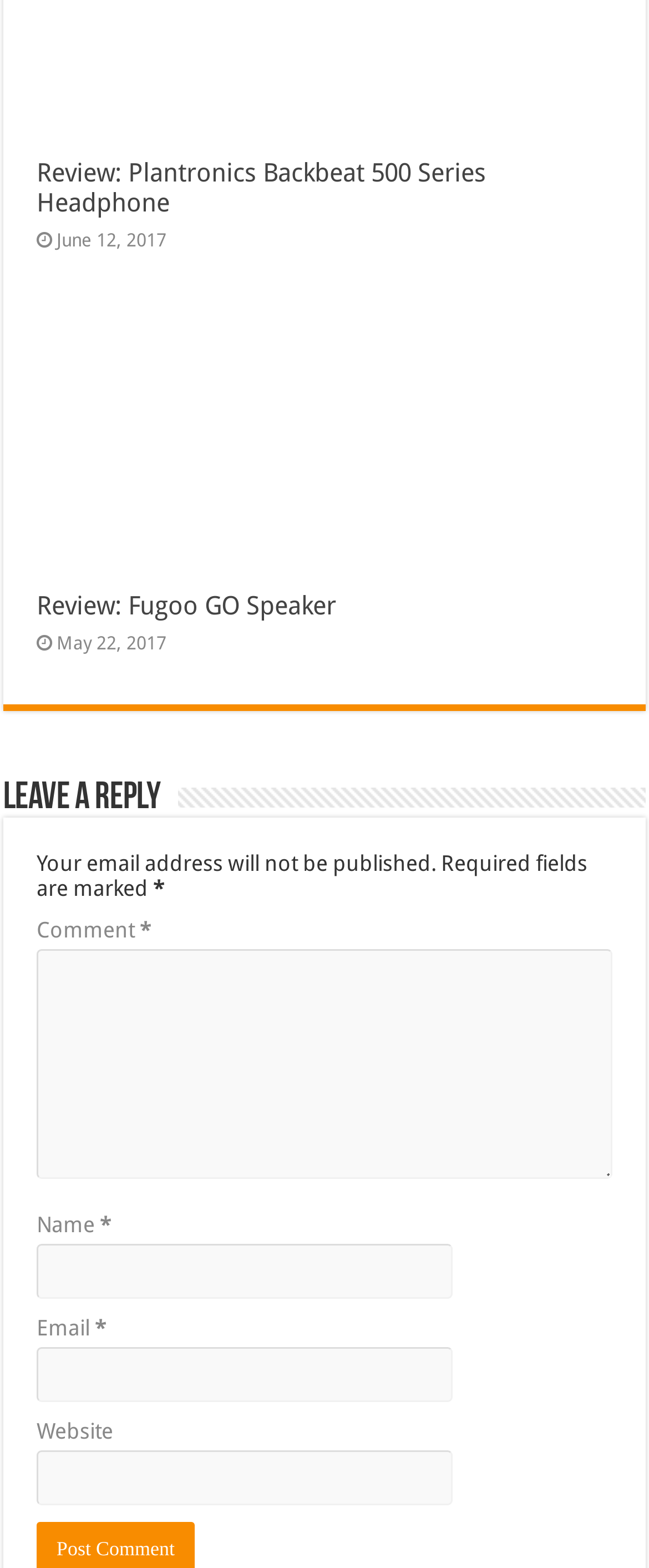How many reviews are on this page?
Please describe in detail the information shown in the image to answer the question.

I counted the number of review headings on the page, which are 'Review: Plantronics Backbeat 500 Series Headphone' and 'Review: Fugoo GO Speaker', so there are 2 reviews on this page.